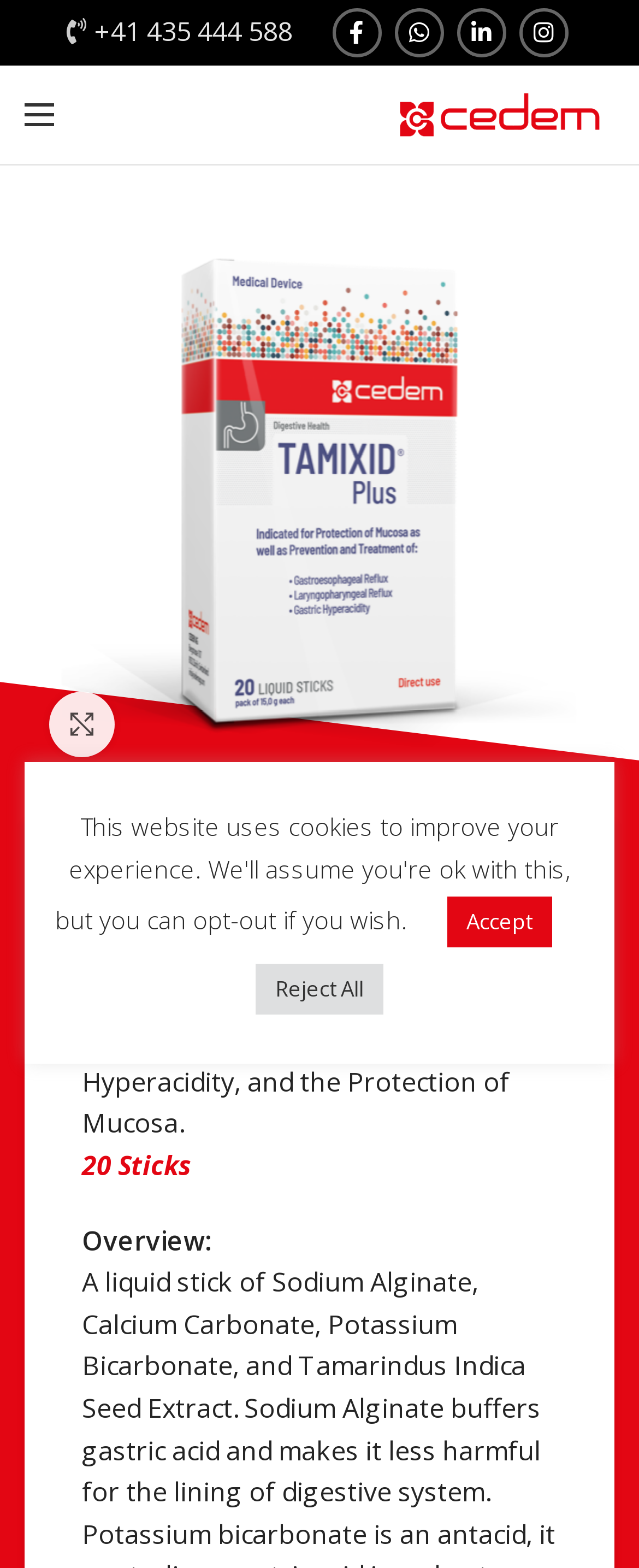Locate the bounding box coordinates of the element I should click to achieve the following instruction: "Go to Home page".

[0.038, 0.085, 0.156, 0.106]